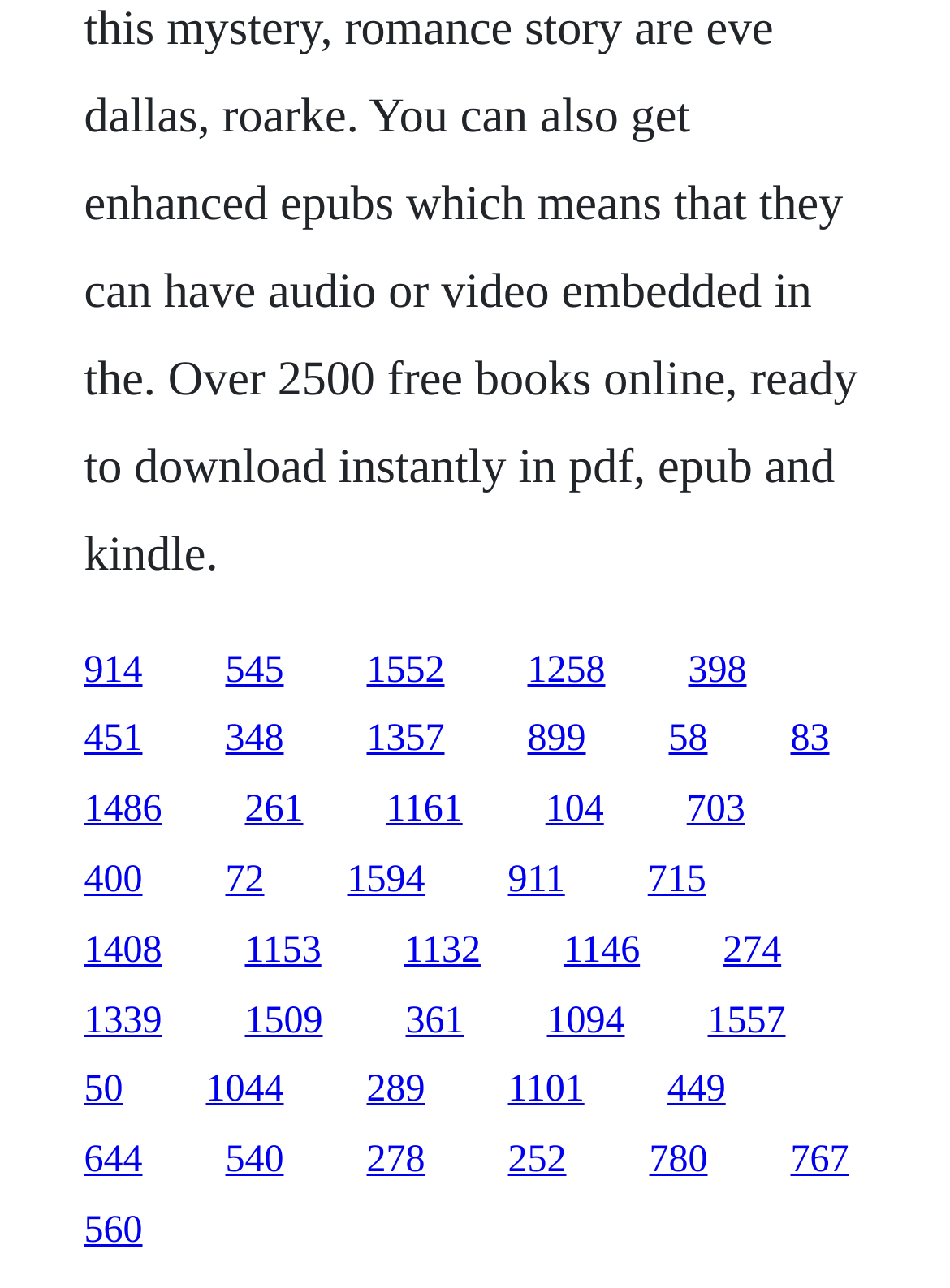Identify the bounding box coordinates of the element to click to follow this instruction: 'follow the fifteenth link'. Ensure the coordinates are four float values between 0 and 1, provided as [left, top, right, bottom].

[0.535, 0.667, 0.595, 0.699]